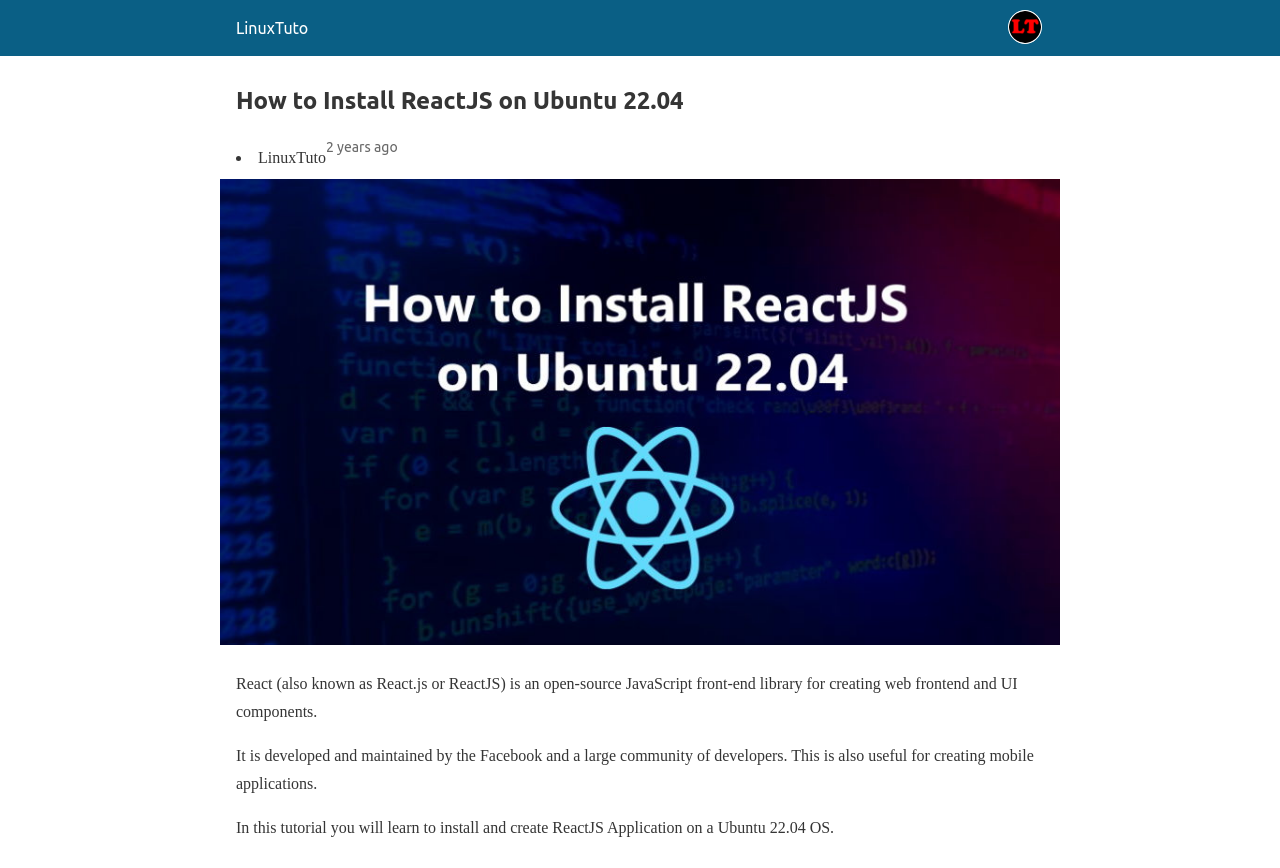Determine the bounding box for the UI element as described: "LinuxTuto". The coordinates should be represented as four float numbers between 0 and 1, formatted as [left, top, right, bottom].

[0.184, 0.022, 0.241, 0.043]